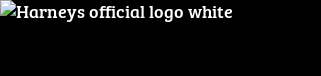What type of services does Harneys provide?
Please give a detailed and elaborate explanation in response to the question.

According to the caption, Harneys is well-regarded for providing comprehensive legal services, particularly in areas such as trust, offshore company formation, and regulatory compliance, which suggests that the firm offers legal services to its clients.